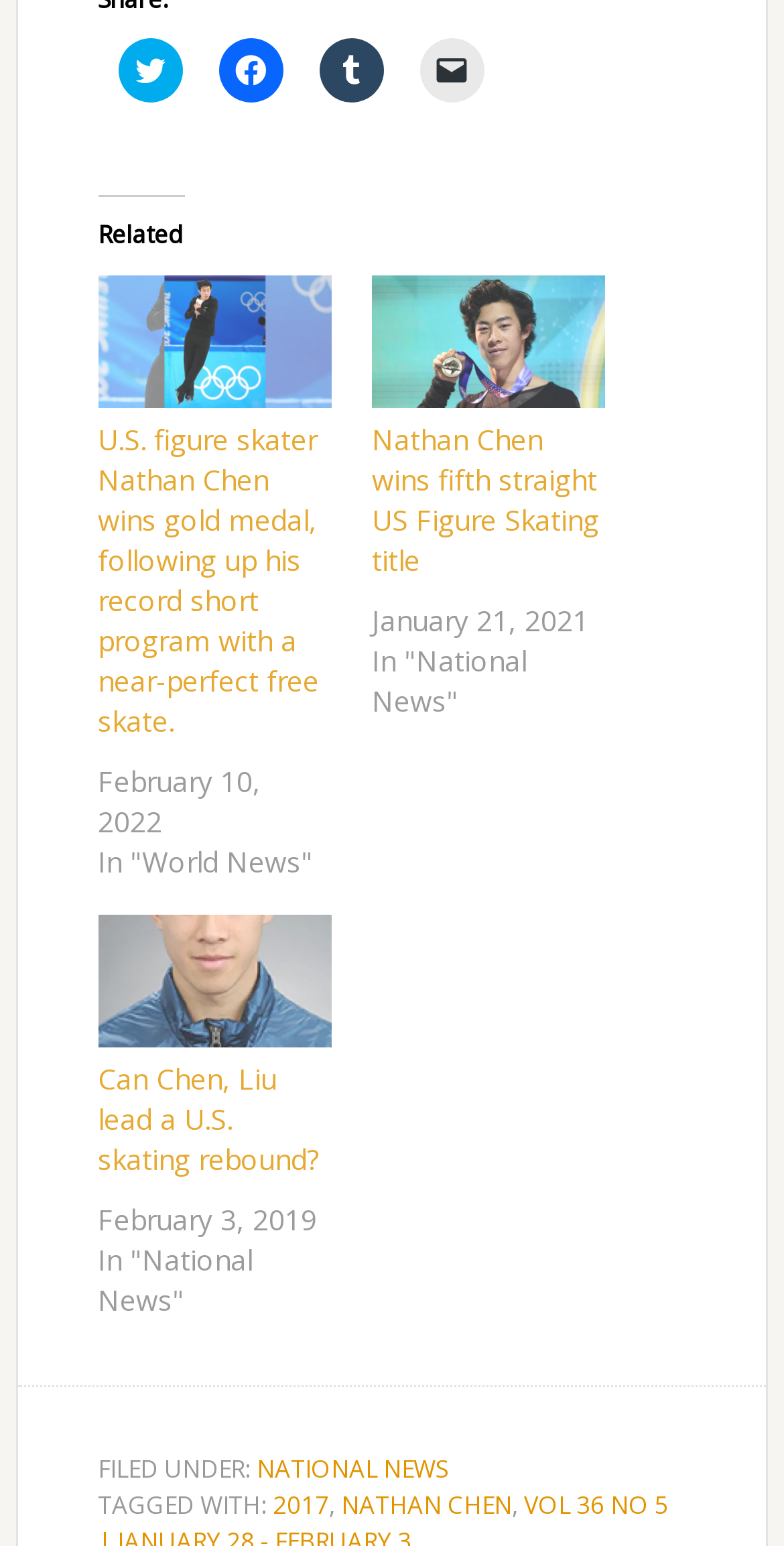Answer succinctly with a single word or phrase:
What is the tag associated with the news articles?

NATHAN CHEN